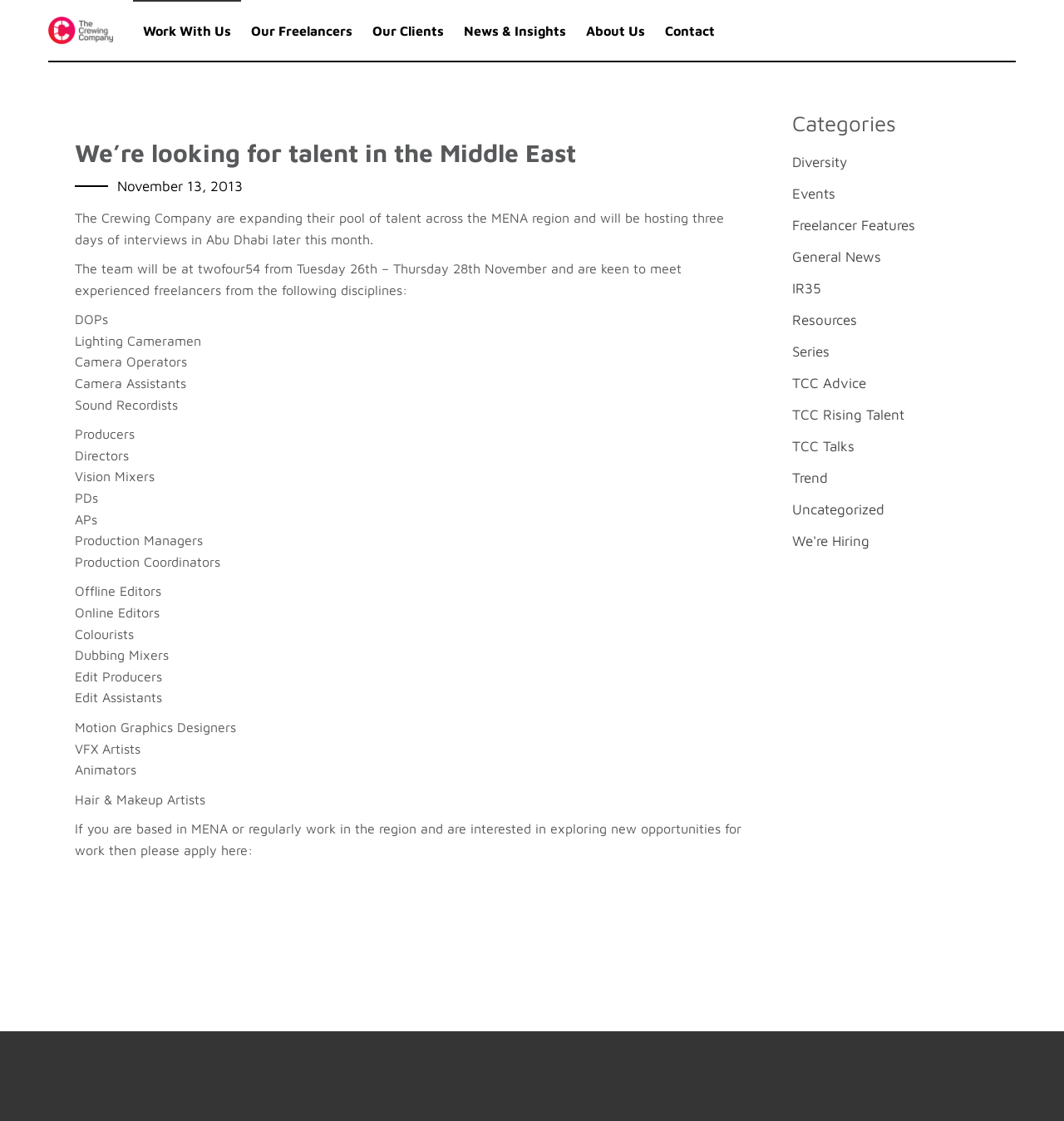Locate the bounding box coordinates of the clickable region to complete the following instruction: "Visit the Arbor Green Nursery website."

None